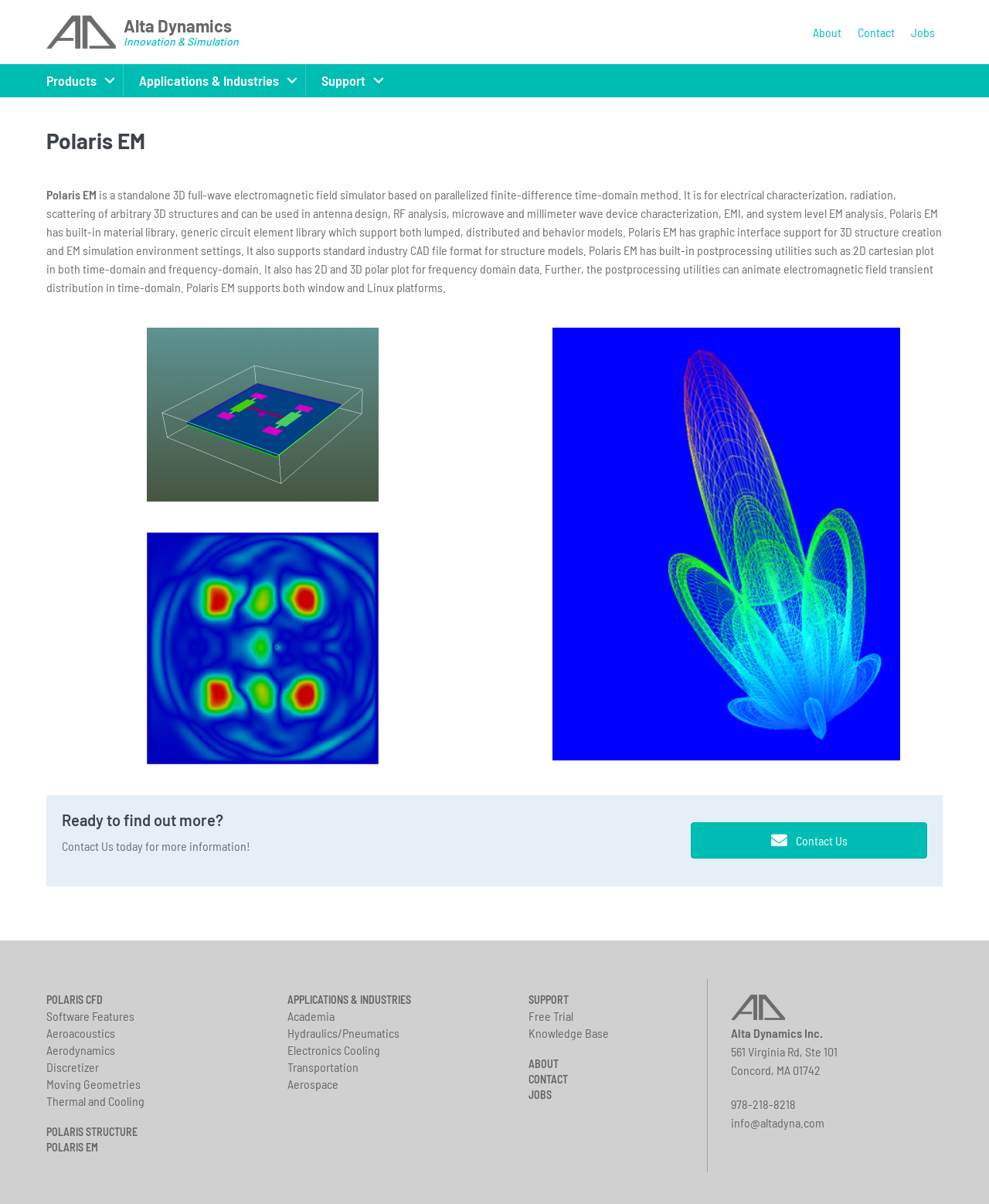Find the bounding box of the web element that fits this description: "Electronics Cooling".

[0.291, 0.867, 0.503, 0.88]